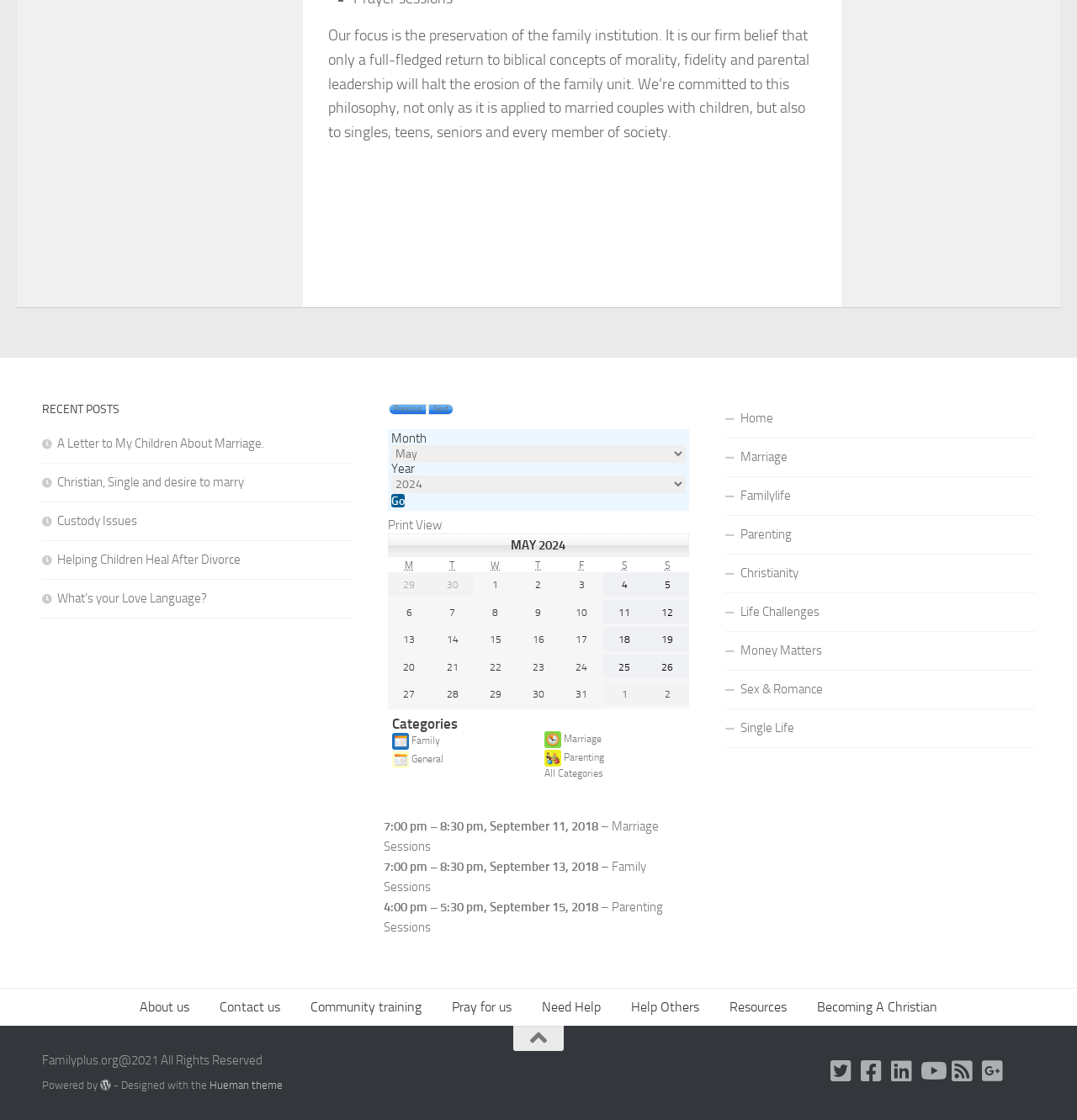Pinpoint the bounding box coordinates of the clickable area necessary to execute the following instruction: "Click on 'Next' page". The coordinates should be given as four float numbers between 0 and 1, namely [left, top, right, bottom].

[0.398, 0.361, 0.421, 0.371]